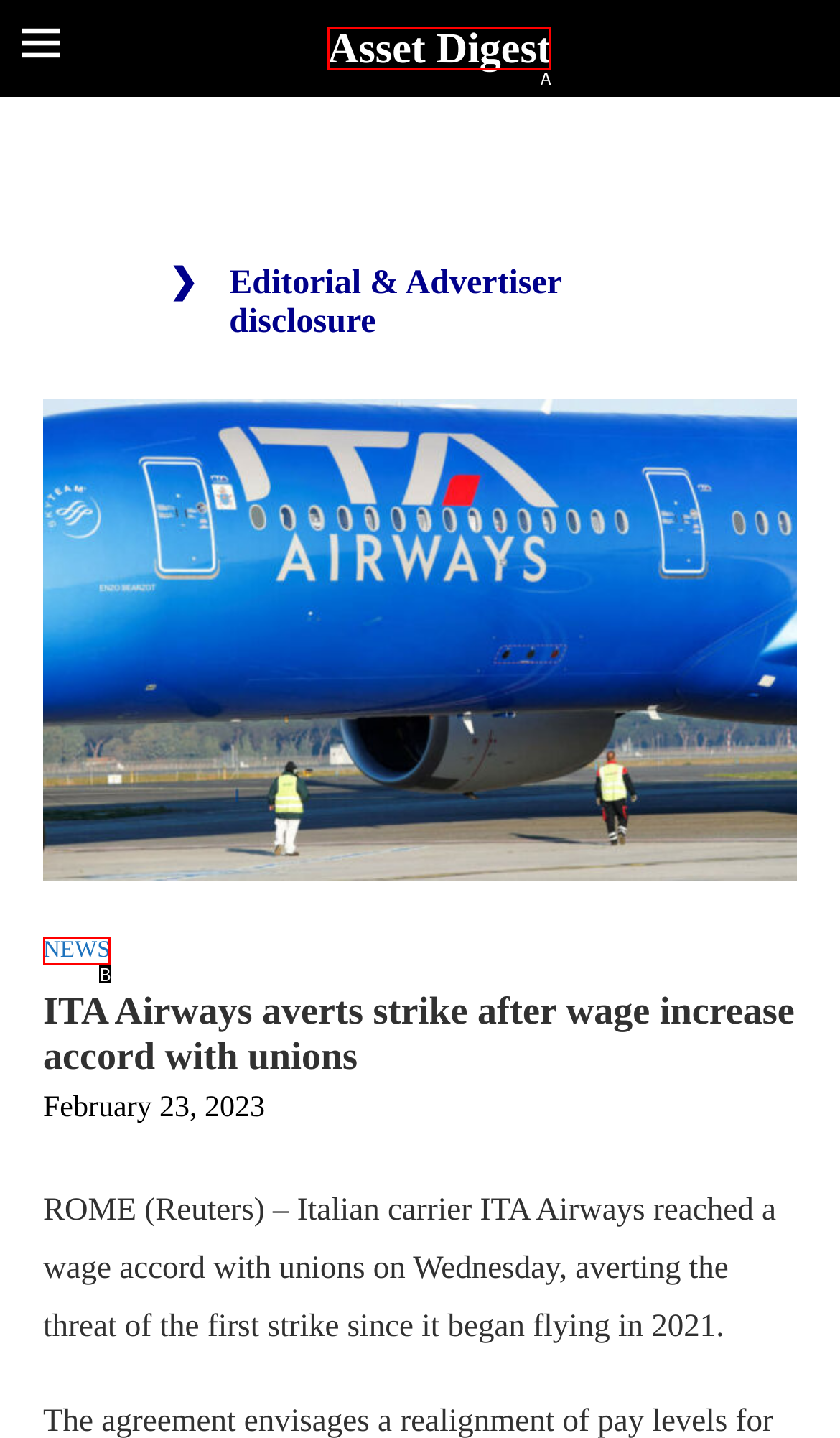Select the HTML element that matches the description: News. Provide the letter of the chosen option as your answer.

B